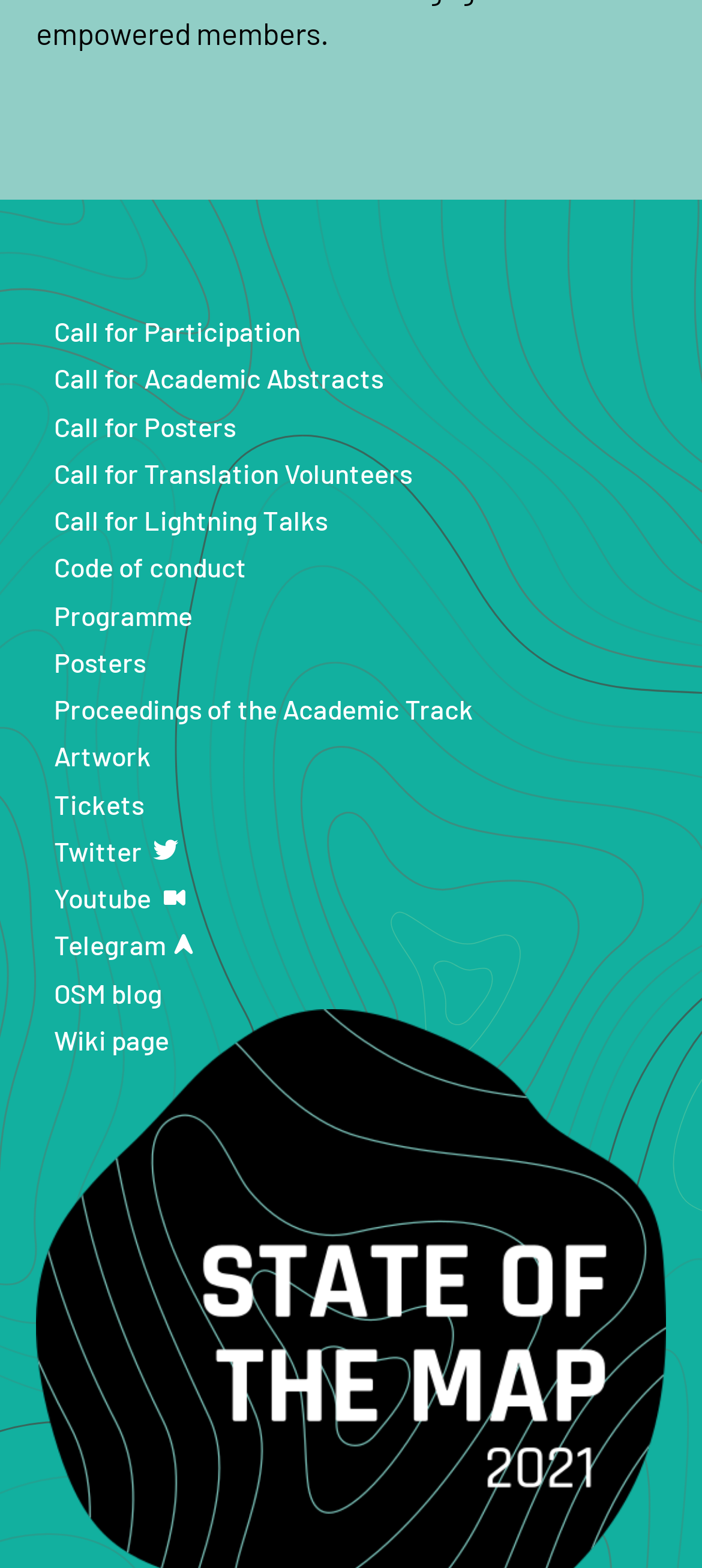Answer the question with a single word or phrase: 
Is there a link to a blog on the webpage?

Yes